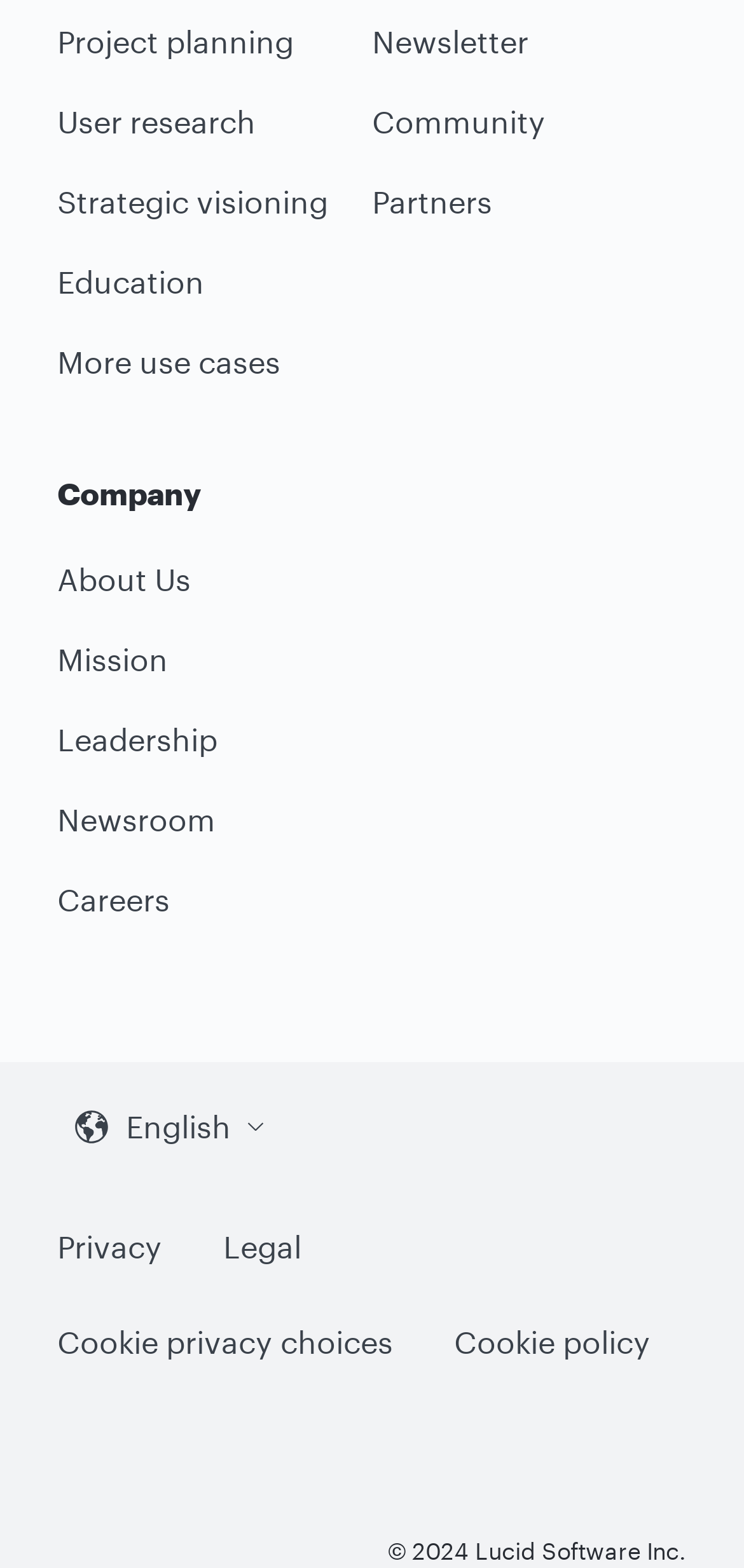Provide the bounding box coordinates of the HTML element described as: "More use cases". The bounding box coordinates should be four float numbers between 0 and 1, i.e., [left, top, right, bottom].

[0.077, 0.205, 0.5, 0.256]